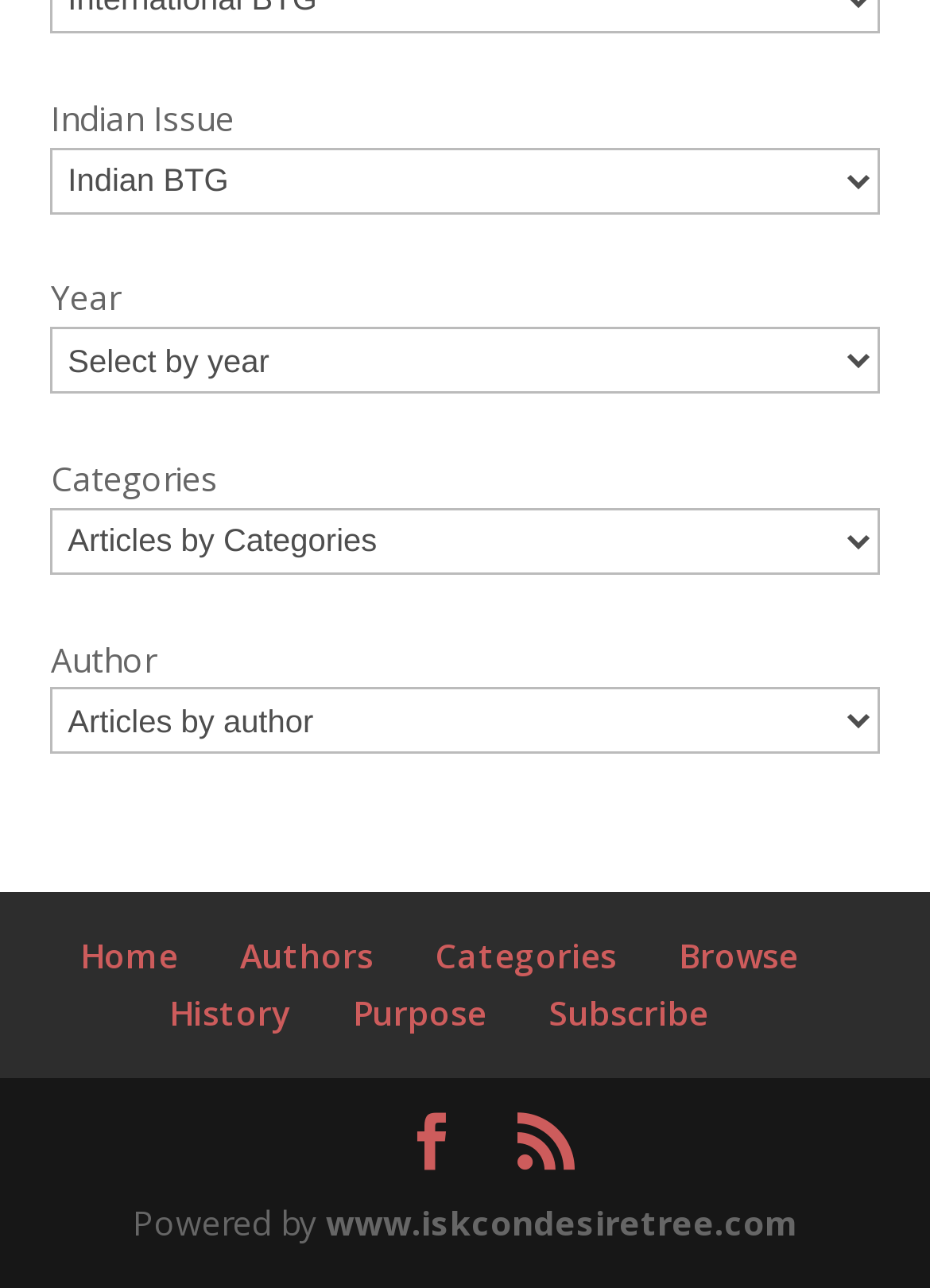Please determine the bounding box coordinates of the area that needs to be clicked to complete this task: 'Select an Indian issue'. The coordinates must be four float numbers between 0 and 1, formatted as [left, top, right, bottom].

[0.055, 0.114, 0.945, 0.166]